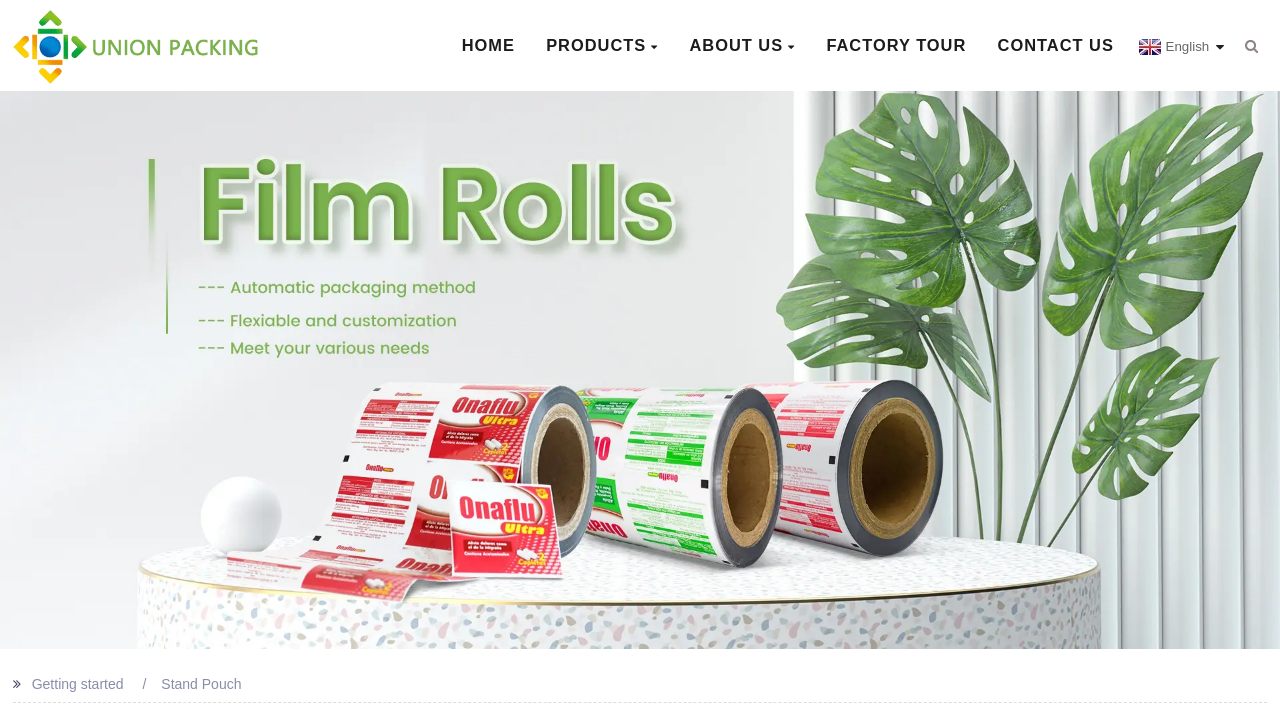What is the product category featured on the webpage?
Look at the image and construct a detailed response to the question.

The product category featured on the webpage is Stand Pouch, as indicated by the static text 'Stand Pouch' located at the top of the webpage. This suggests that the website is a manufacturer or supplier of Stand Pouch products.